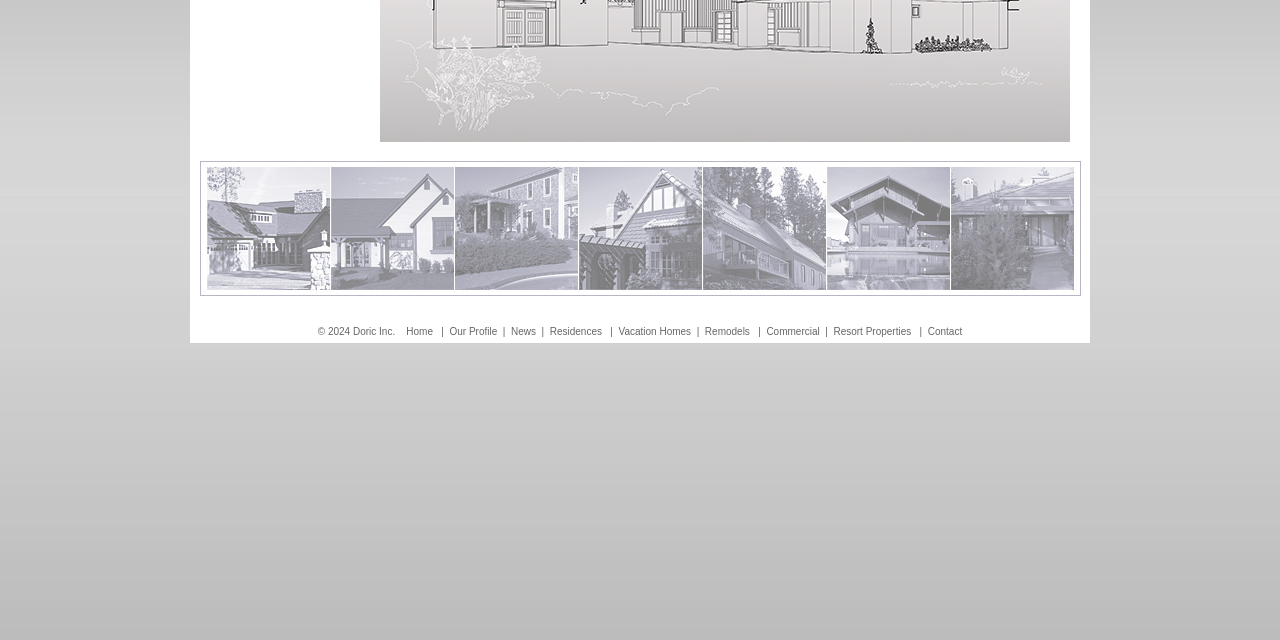Locate and provide the bounding box coordinates for the HTML element that matches this description: "Vacation Homes".

[0.483, 0.509, 0.54, 0.527]